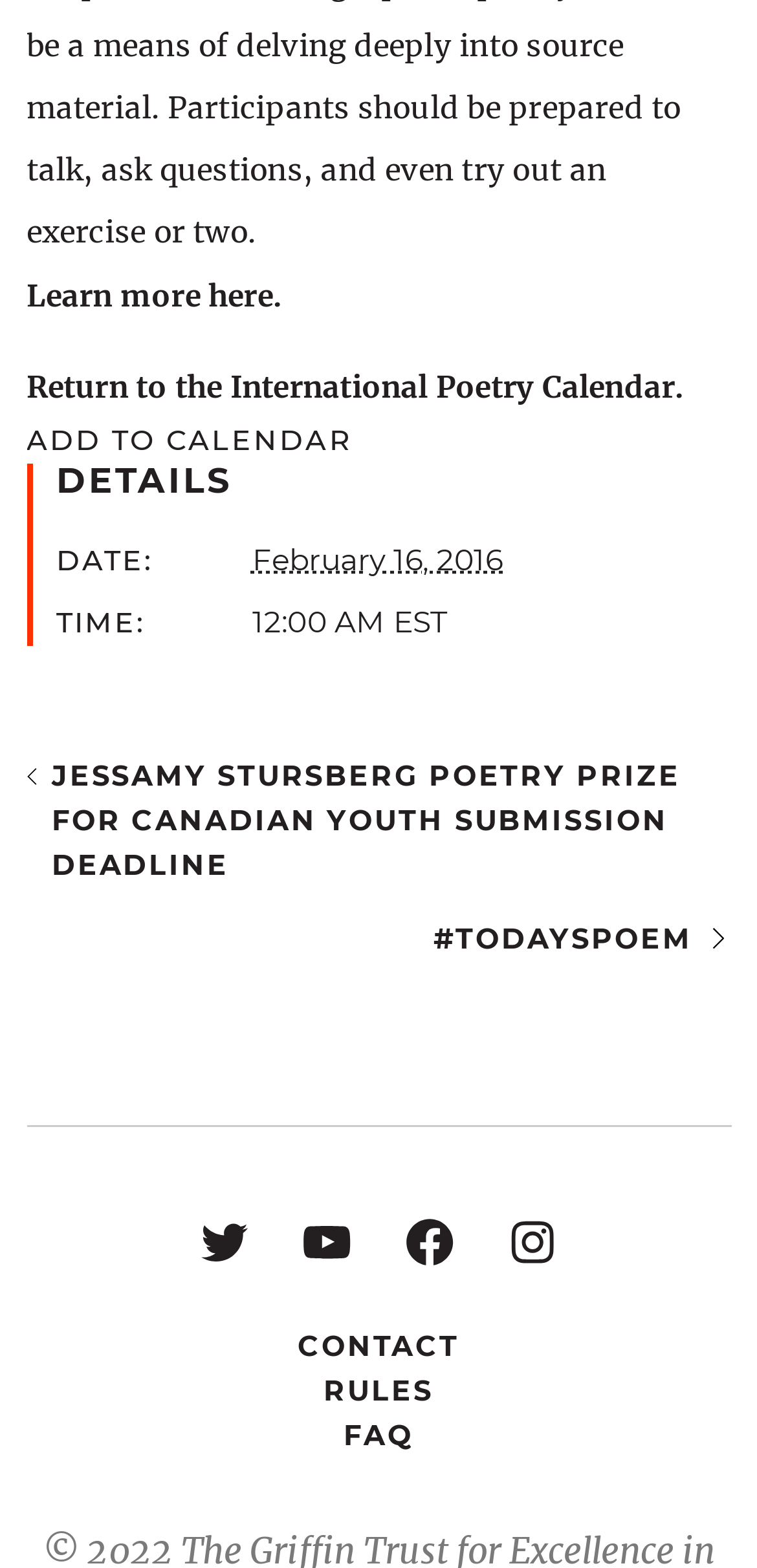Identify the bounding box of the UI element described as follows: "Add to calendar". Provide the coordinates as four float numbers in the range of 0 to 1 [left, top, right, bottom].

[0.035, 0.267, 0.965, 0.296]